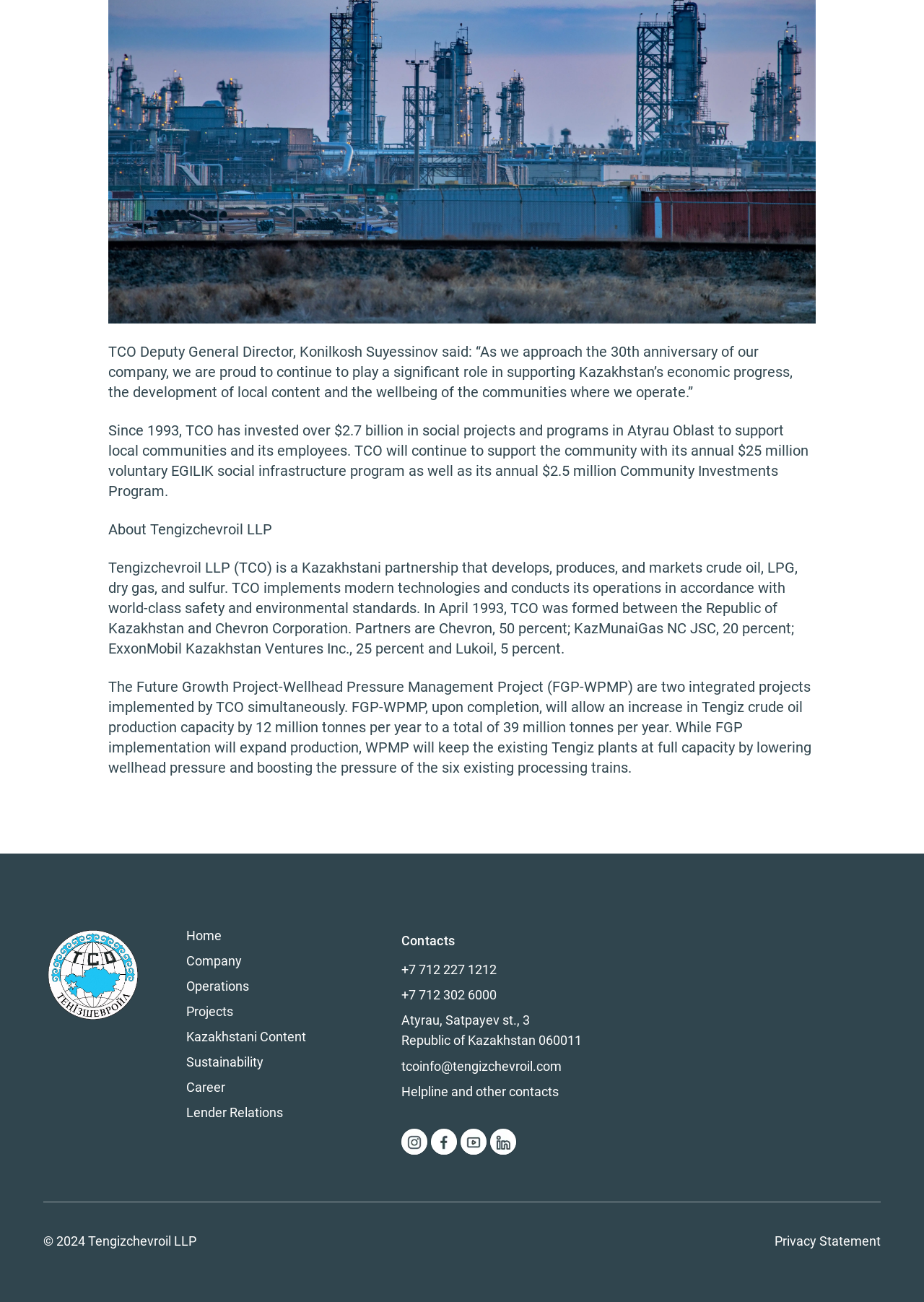Please provide a detailed answer to the question below based on the screenshot: 
What is the purpose of the FGP-WPMP projects?

I found the answer by reading the StaticText element that describes the FGP-WPMP projects, which states that upon completion, the projects will allow an increase in Tengiz crude oil production capacity by 12 million tonnes per year to a total of 39 million tonnes per year.